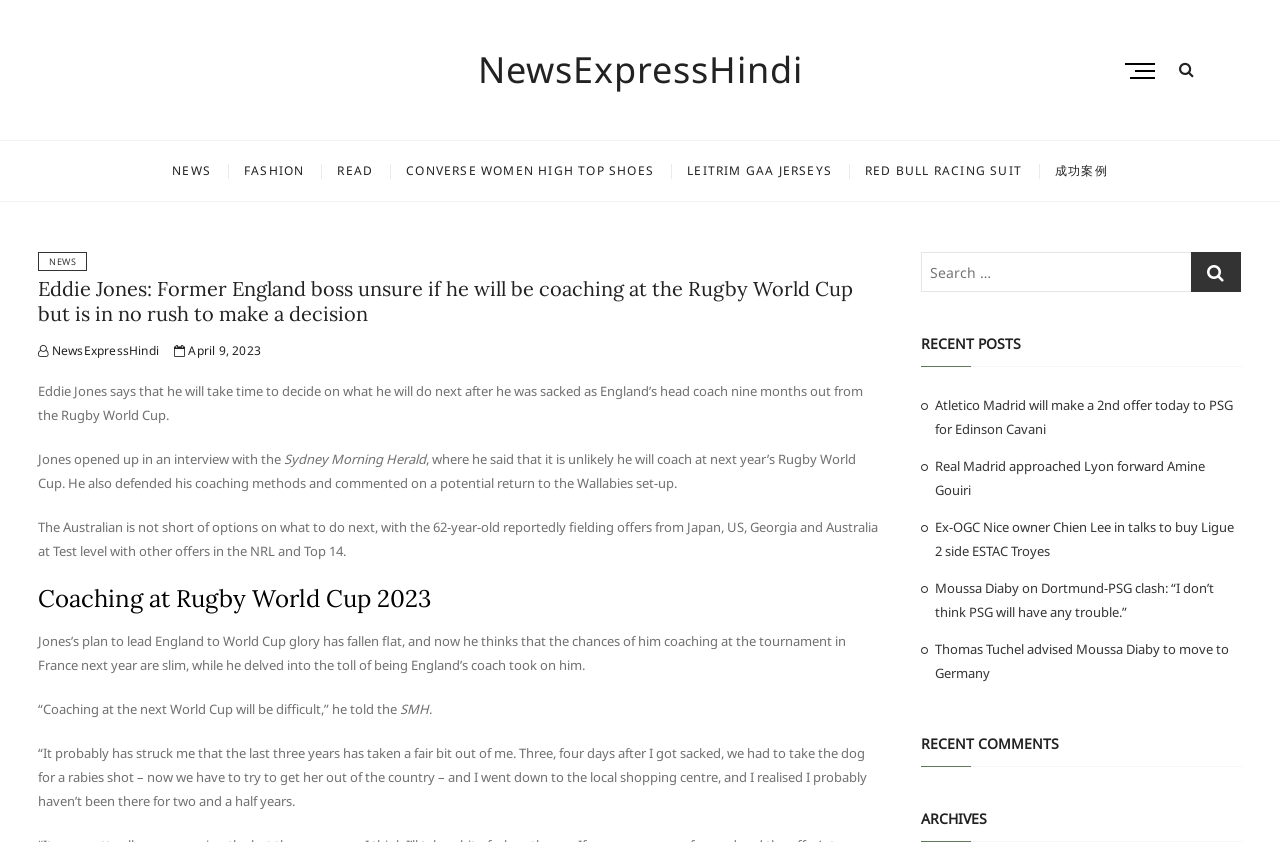Utilize the details in the image to thoroughly answer the following question: How many links are in the main menu?

The main menu is located at the top of the webpage, and it contains 7 links: 'NEWS', 'FASHION', 'READ', 'CONVERSE WOMEN HIGH TOP SHOES', 'LEITRIM GAA JERSEYS', 'RED BULL RACING SUIT', and '成功案例'.